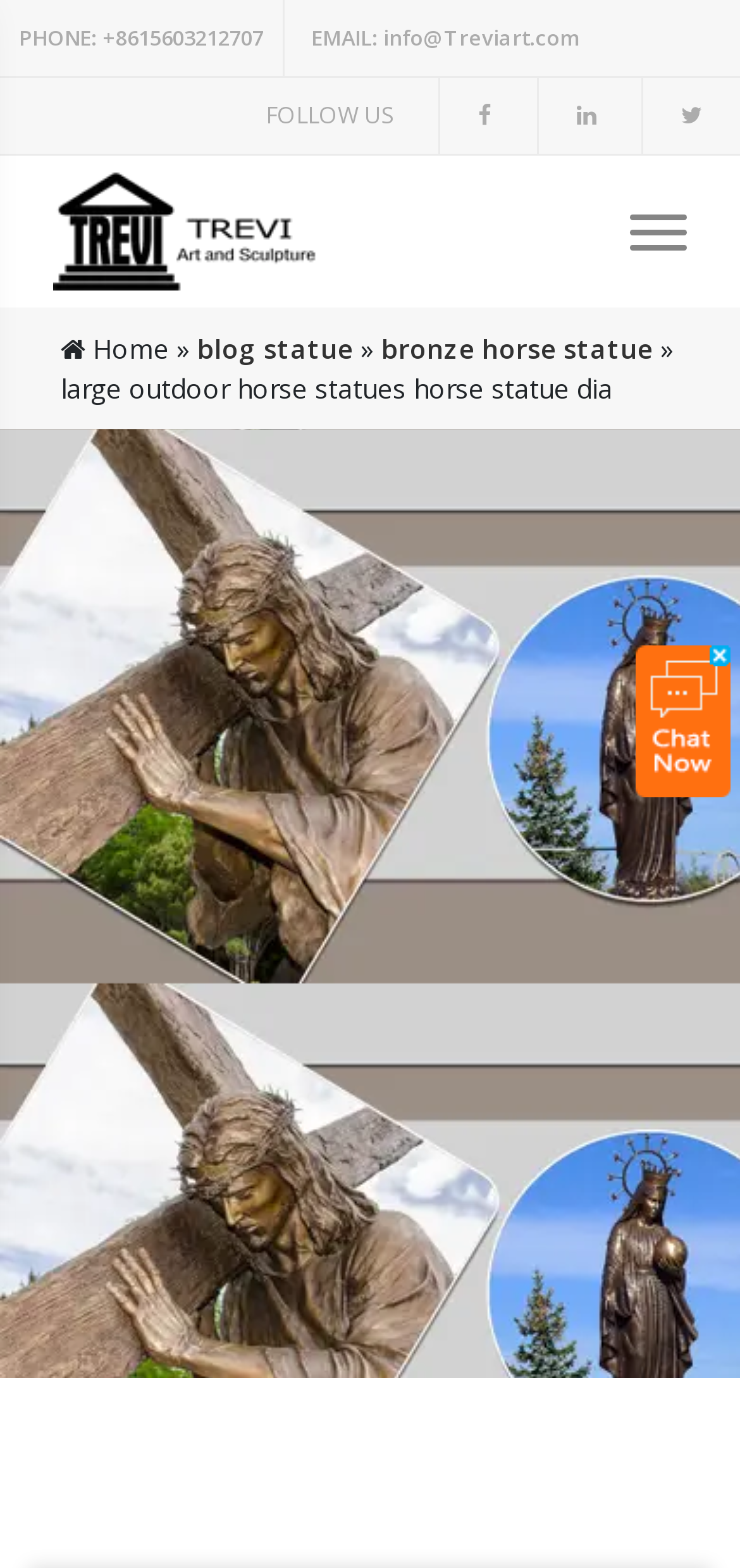Please identify the webpage's heading and generate its text content.

Large Outdoor Horse Statues Horse Statue Dia